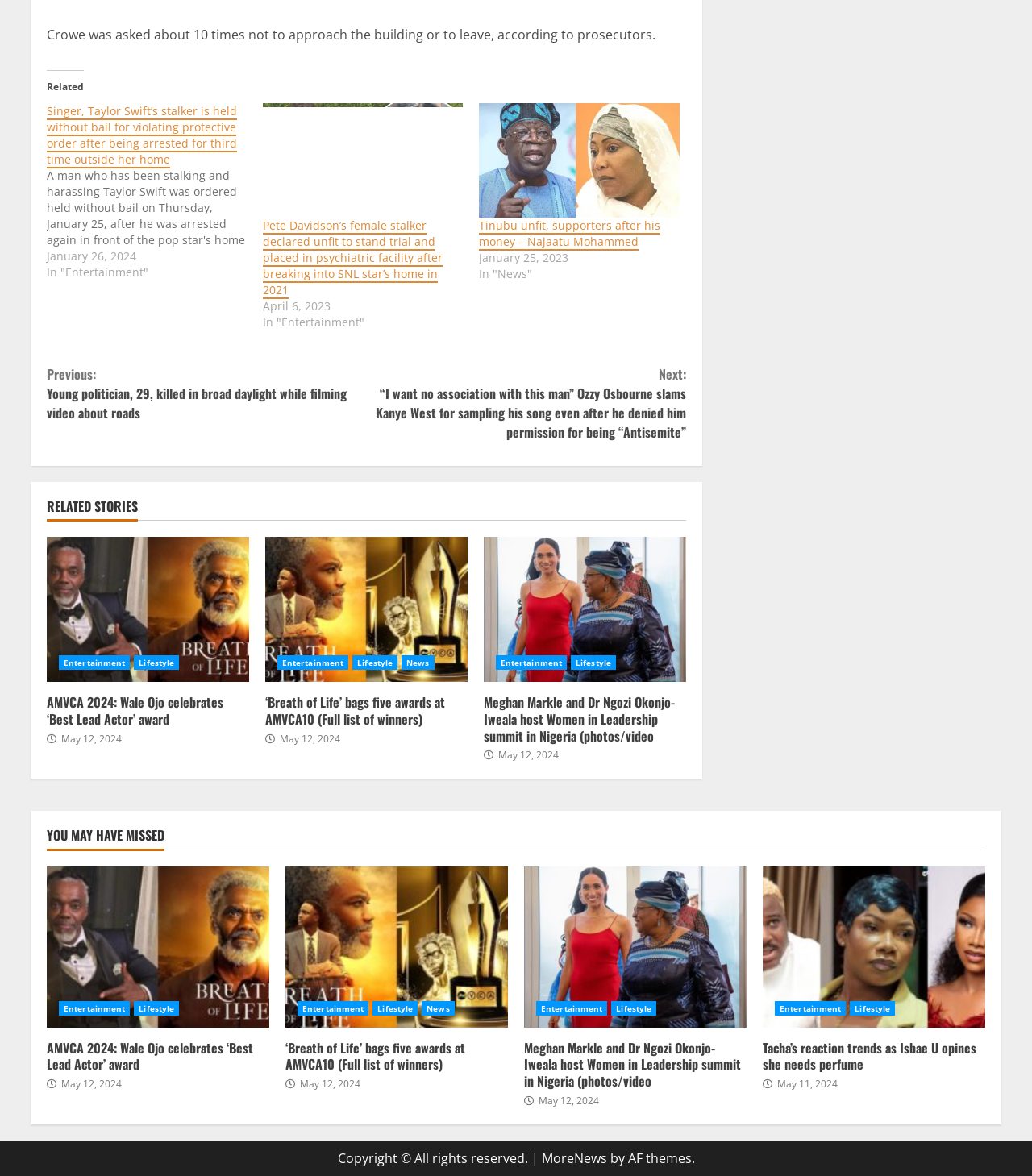What is the purpose of the 'Continue Reading' button?
Answer with a single word or short phrase according to what you see in the image.

To read more